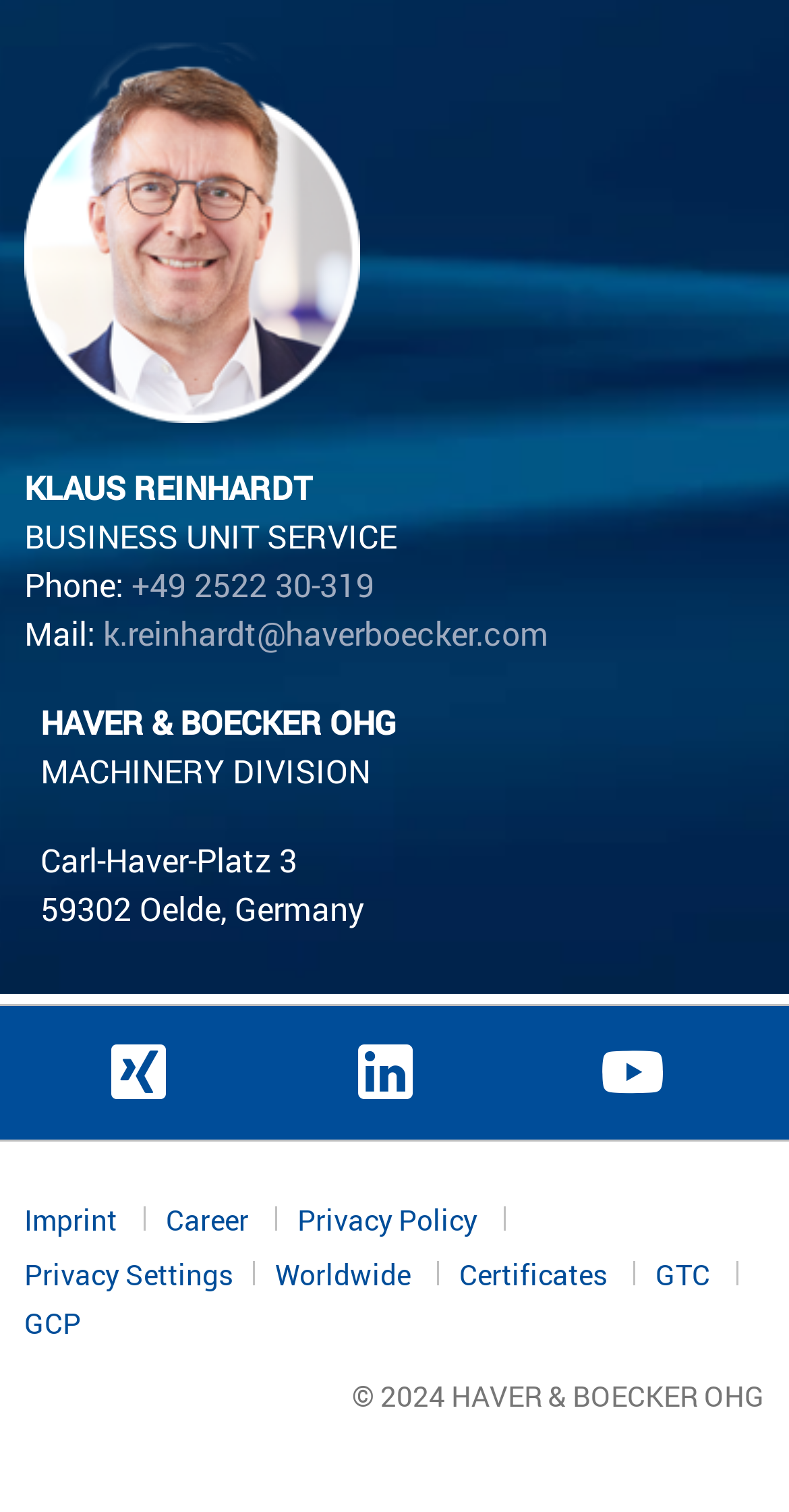Look at the image and write a detailed answer to the question: 
What is the address of the company?

The webpage contains a series of static texts 'Carl-Haver-Platz 3', '59302 Oelde,' and 'Germany' which are placed together, indicating that it is the address of the company.